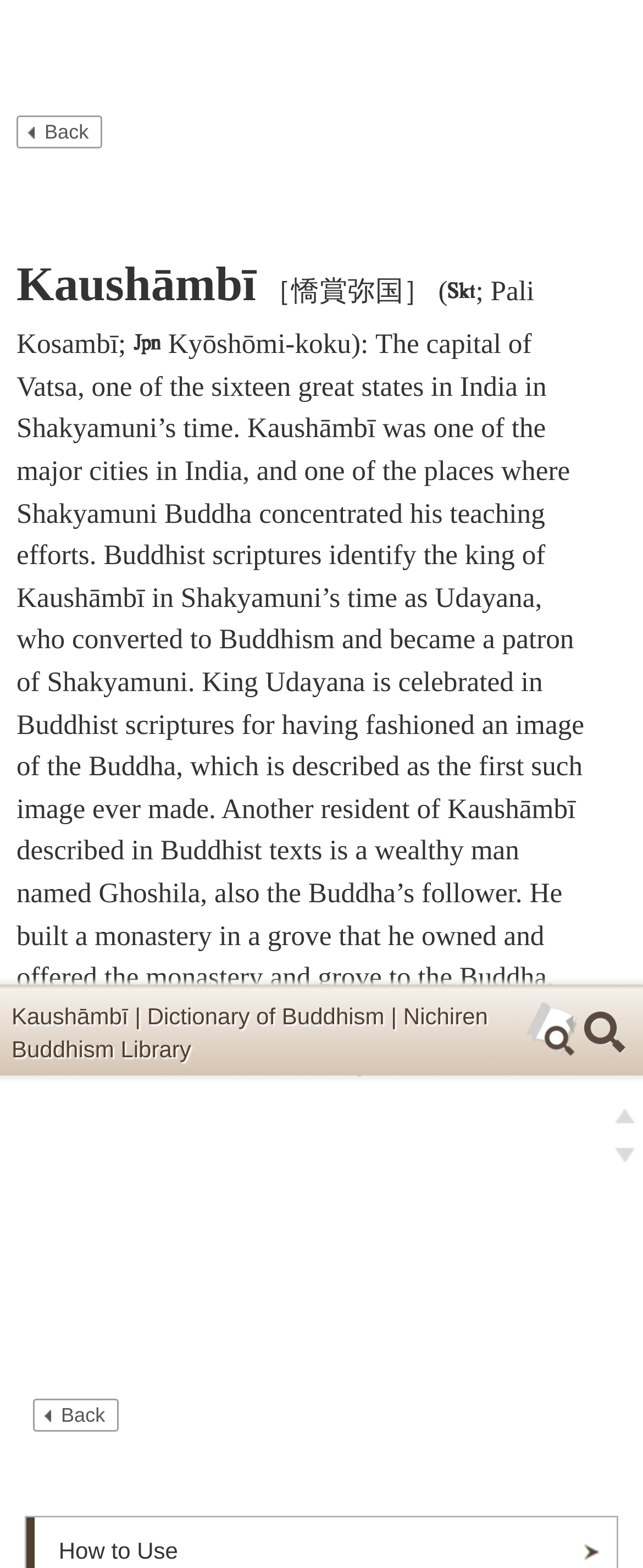Provide a short, one-word or phrase answer to the question below:
What is the first link on the webpage?

Skip items for smartphones